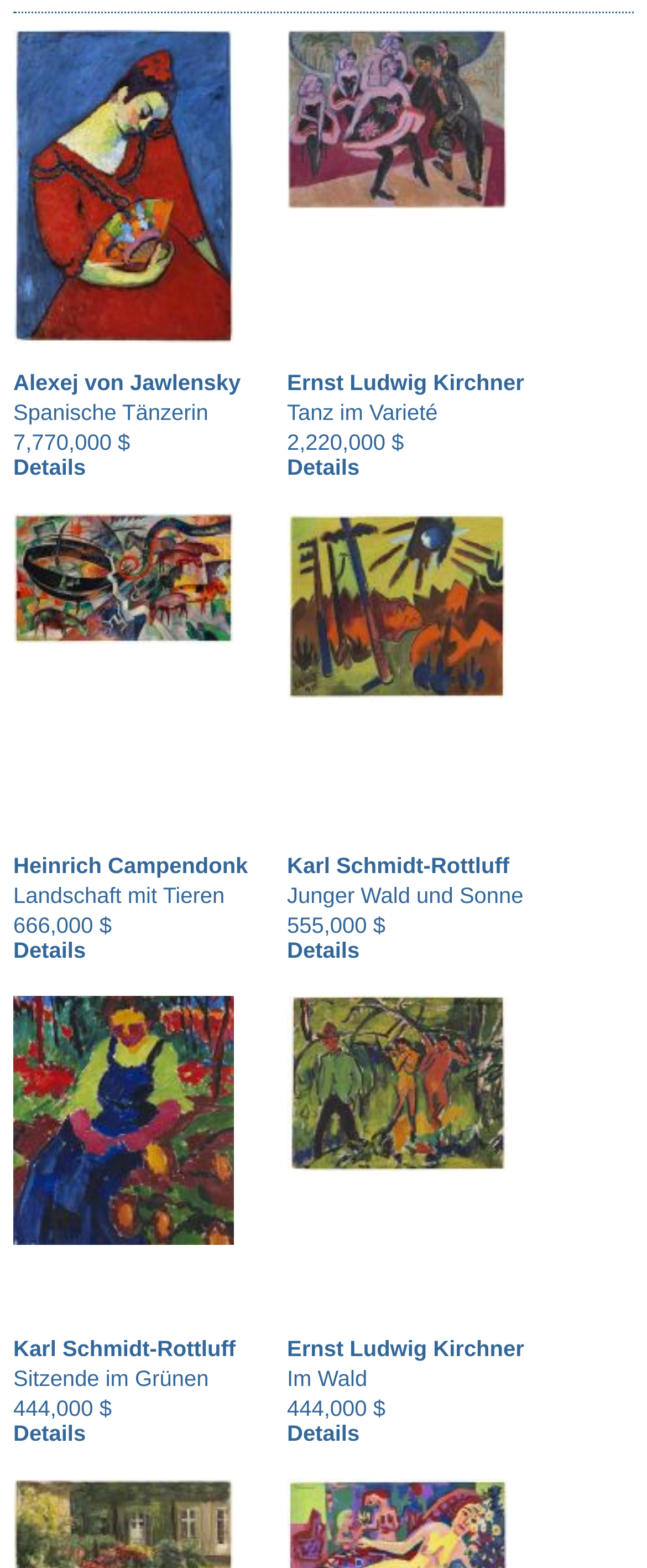Which artist has the most artworks displayed?
Based on the screenshot, provide your answer in one word or phrase.

Karl Schmidt-Rottluff